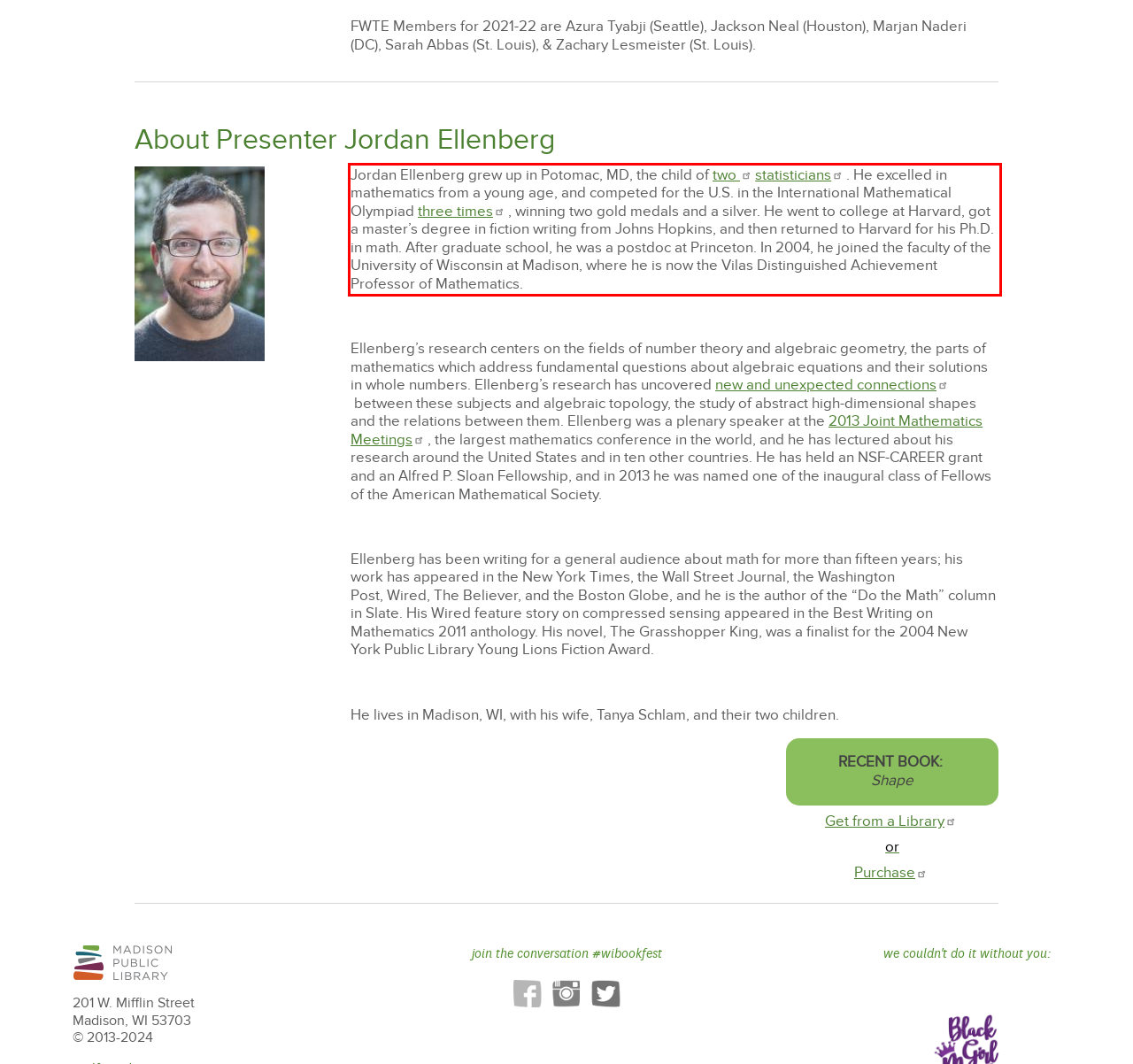Look at the webpage screenshot and recognize the text inside the red bounding box.

Jordan Ellenberg grew up in Potomac, MD, the child of two statisticians. He excelled in mathematics from a young age, and competed for the U.S. in the International Mathematical Olympiad three times, winning two gold medals and a silver. He went to college at Harvard, got a master’s degree in fiction writing from Johns Hopkins, and then returned to Harvard for his Ph.D. in math. After graduate school, he was a postdoc at Princeton. In 2004, he joined the faculty of the University of Wisconsin at Madison, where he is now the Vilas Distinguished Achievement Professor of Mathematics.